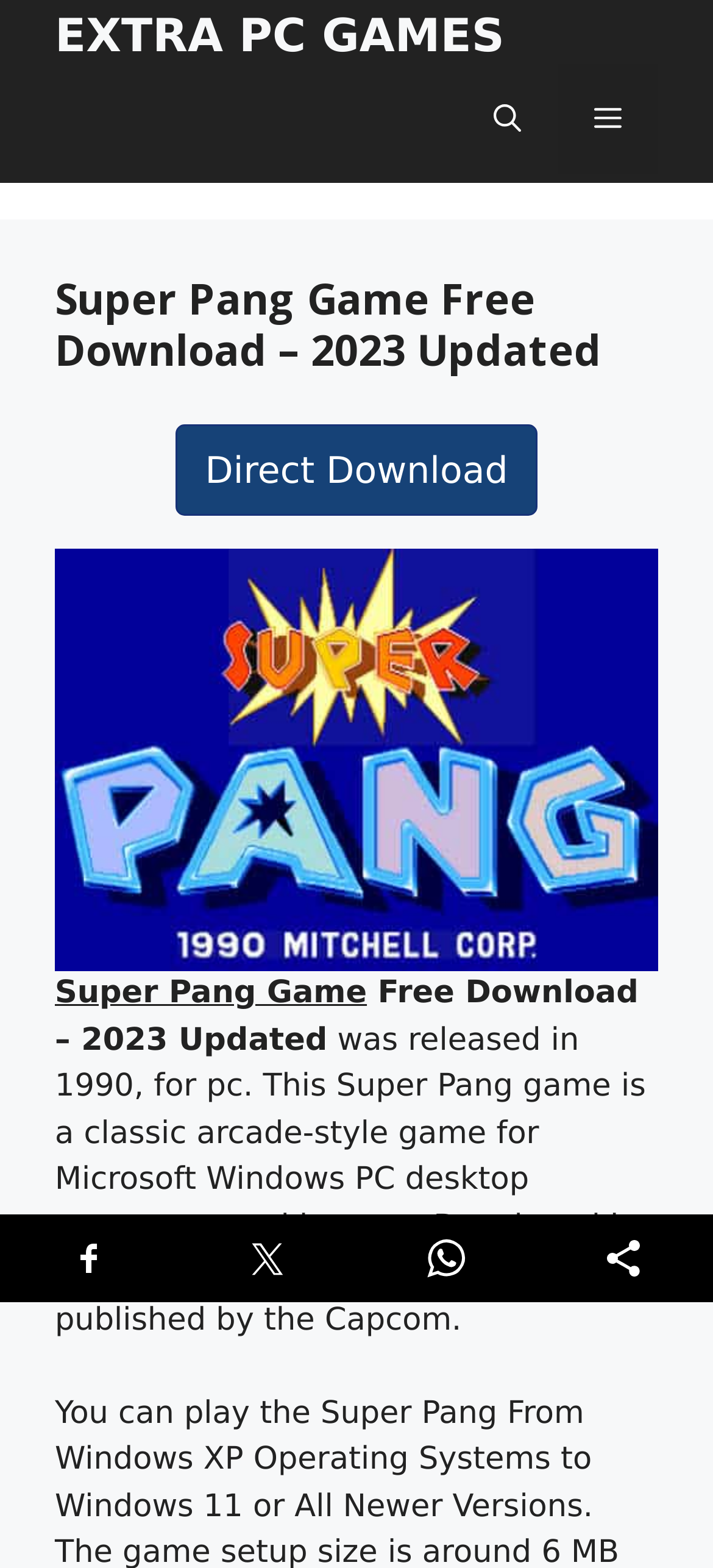Who developed Super Pang?
Please give a detailed and elaborate answer to the question.

According to the webpage, Super Pang was developed by the Mitchell Corporation, which is mentioned in the game's description.